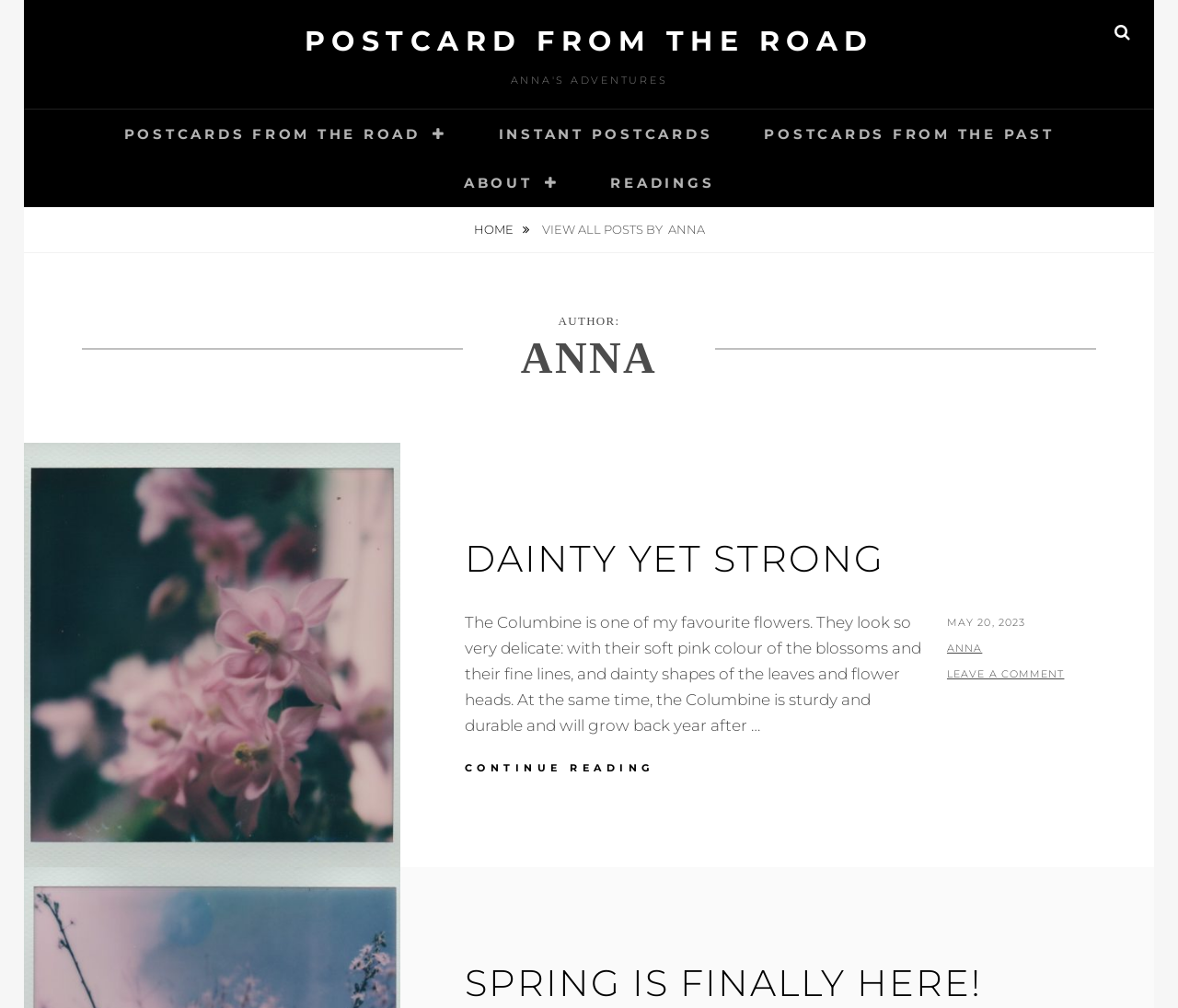What is the date of the post?
Based on the screenshot, give a detailed explanation to answer the question.

The date of the post can be found in the footer section of the webpage, where it is written as 'POSTED ON MAY 20, 2023'. This date is likely the publication date of the post.